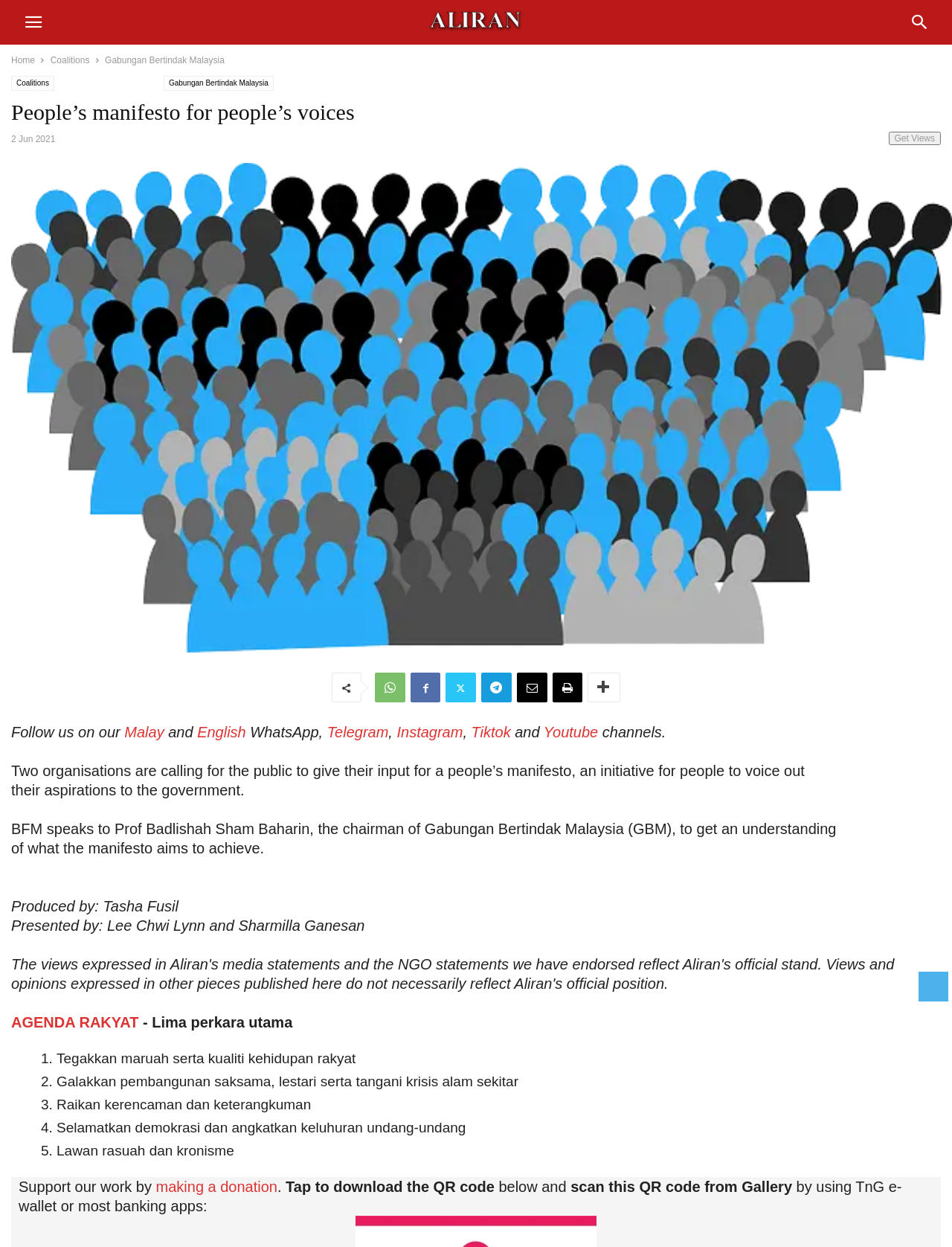Kindly determine the bounding box coordinates of the area that needs to be clicked to fulfill this instruction: "Follow Aliran on Telegram".

[0.344, 0.581, 0.408, 0.594]